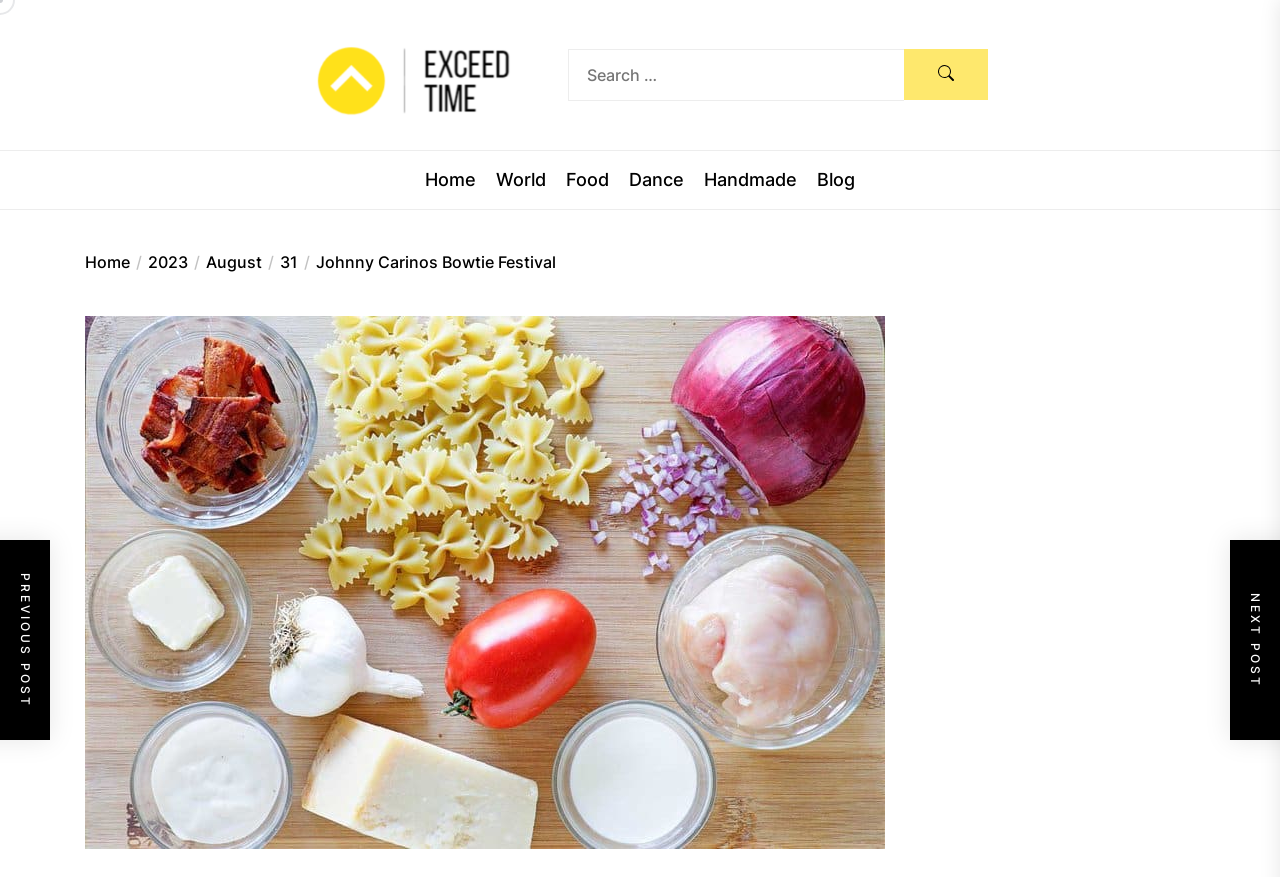Please find the bounding box coordinates of the element that you should click to achieve the following instruction: "View Johnny Carinos Bowtie Festival". The coordinates should be presented as four float numbers between 0 and 1: [left, top, right, bottom].

[0.233, 0.287, 0.434, 0.31]